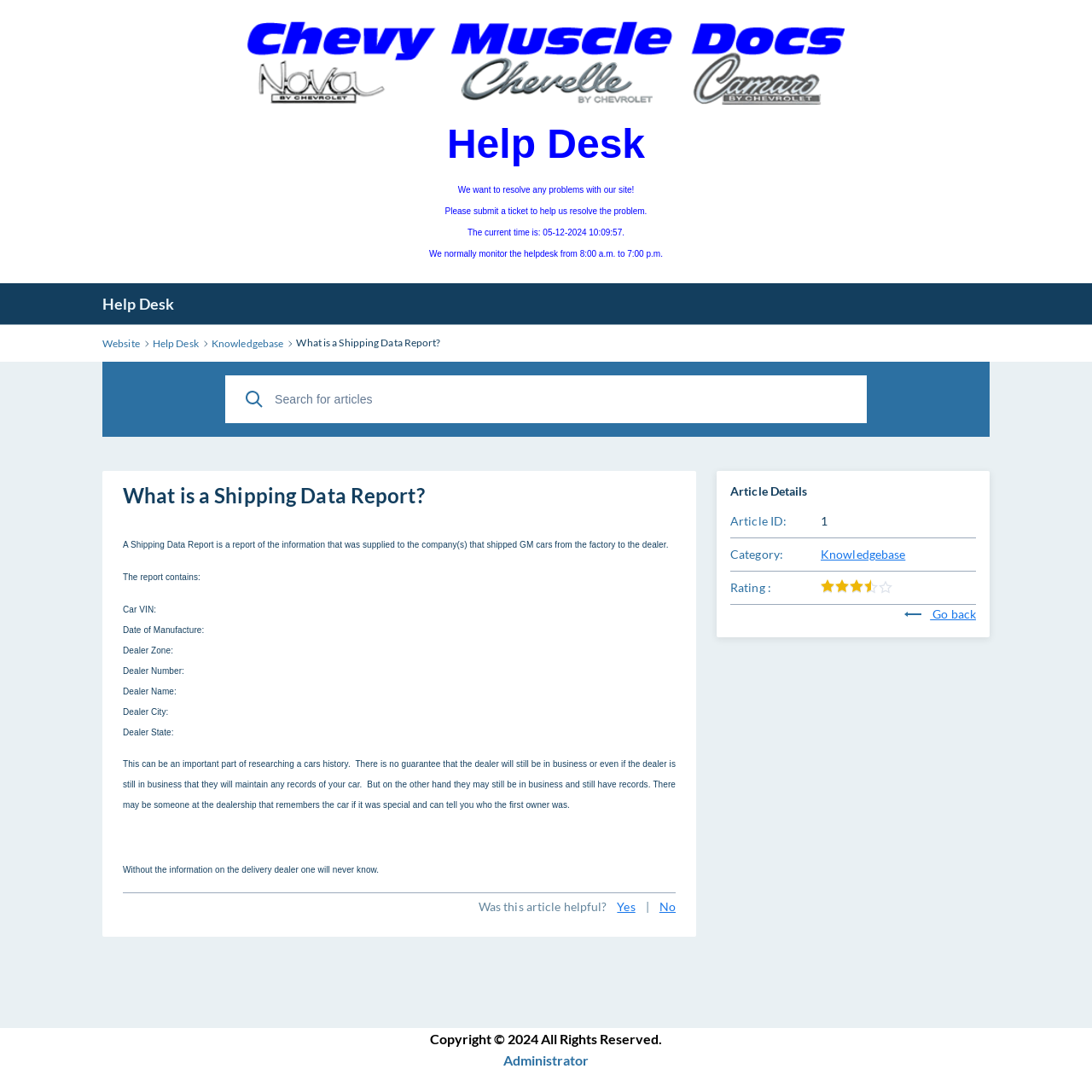Can a dealer still have records of a car?
Answer with a single word or phrase by referring to the visual content.

Maybe